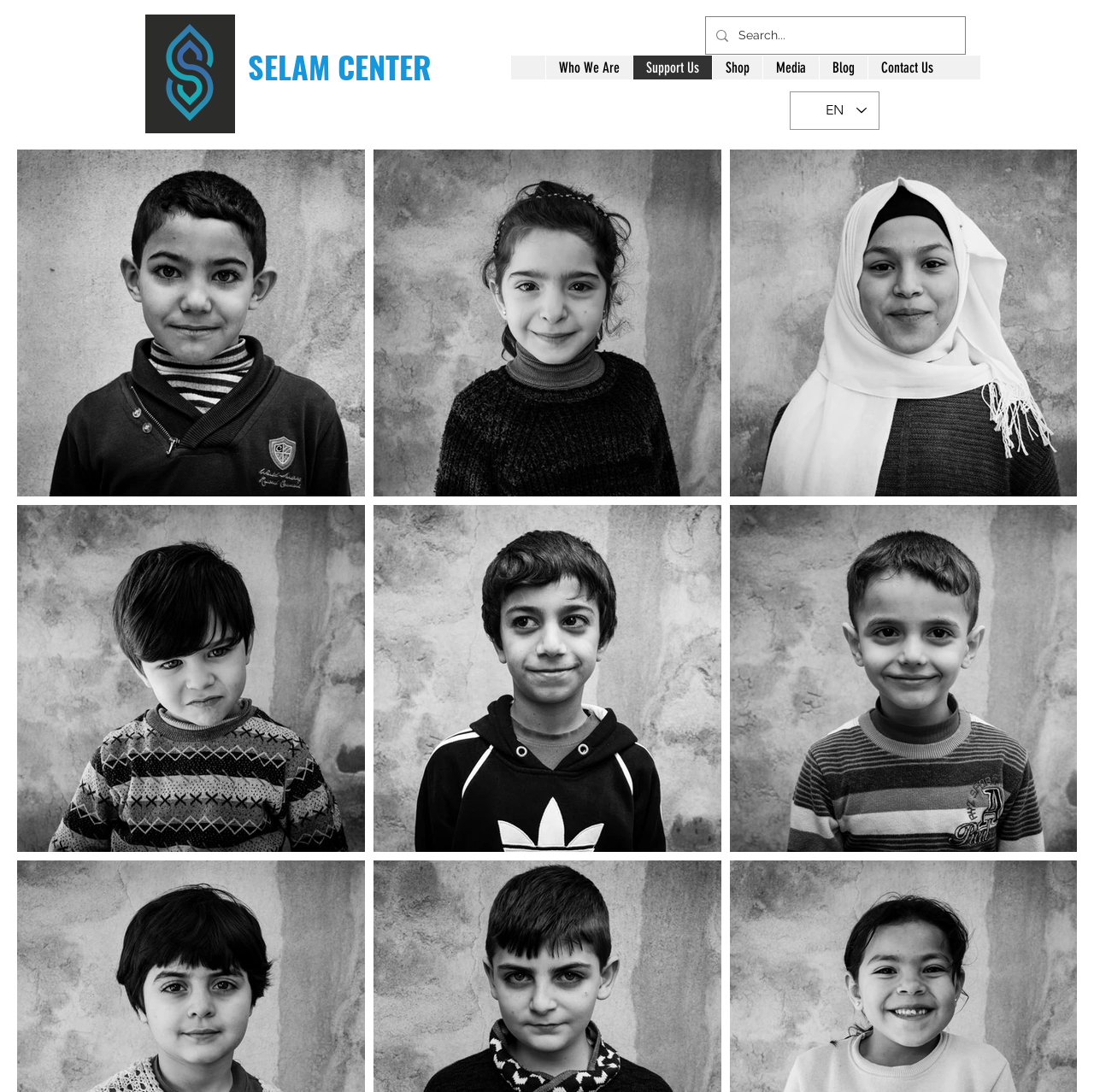Find the bounding box coordinates of the clickable region needed to perform the following instruction: "Click on the 'SELAM CENTER' link". The coordinates should be provided as four float numbers between 0 and 1, i.e., [left, top, right, bottom].

[0.226, 0.049, 0.394, 0.084]